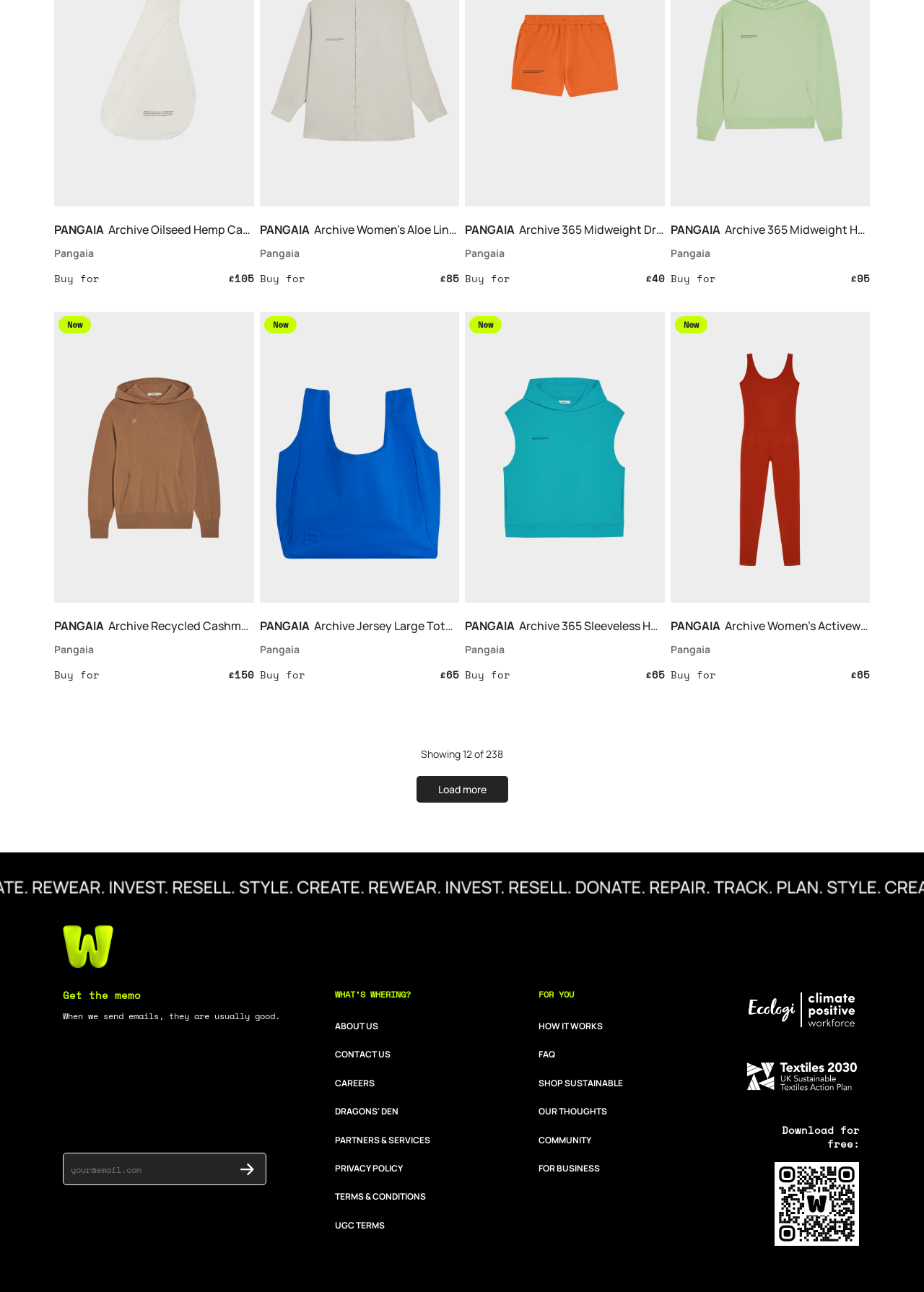Show me the bounding box coordinates of the clickable region to achieve the task as per the instruction: "Shop sustainable products".

[0.583, 0.833, 0.674, 0.843]